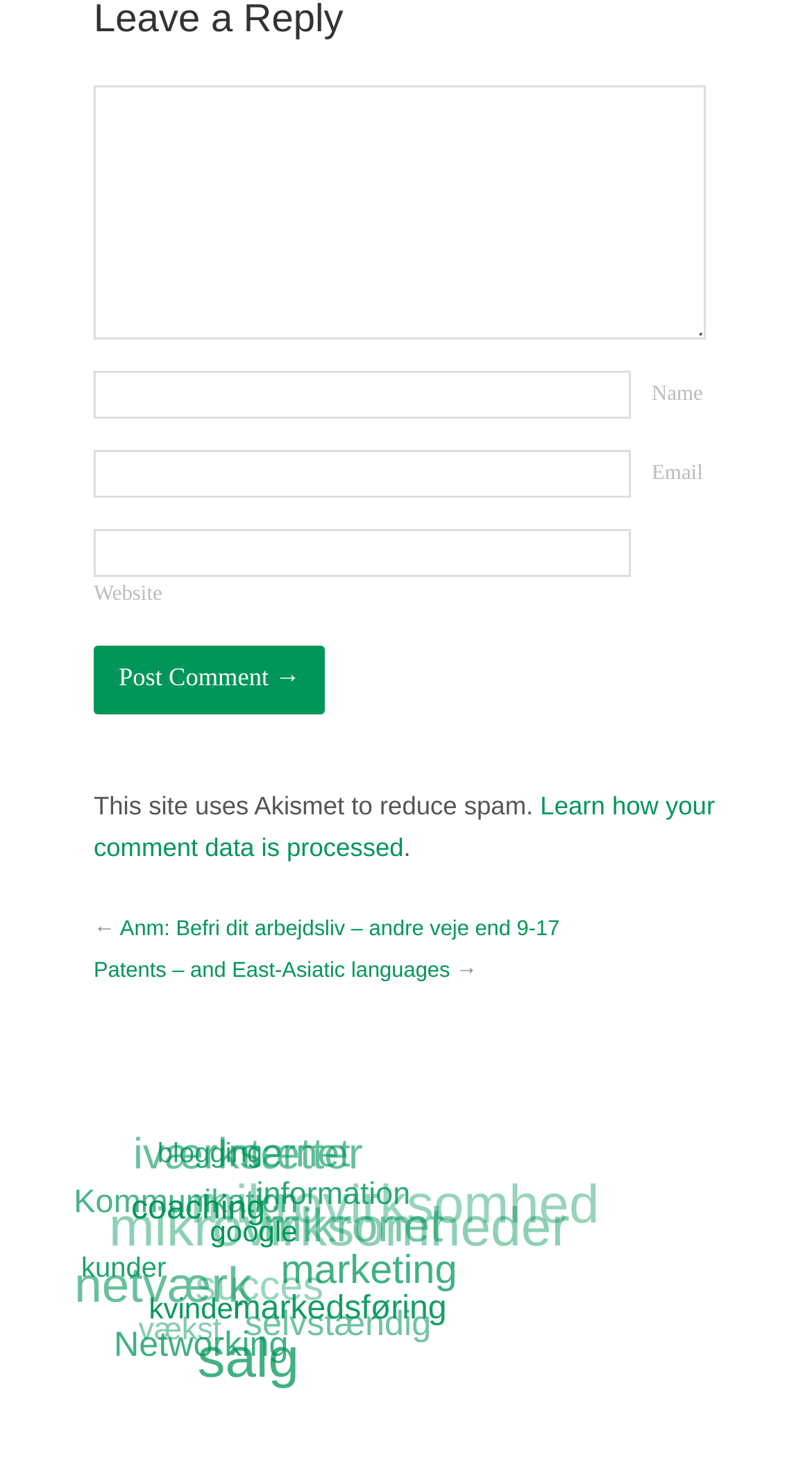What is the text above the links?
Based on the image, answer the question with as much detail as possible.

The text '←' is located above the links, and it is a static text element. It might be used as a navigation indicator or a separator between sections on the webpage.